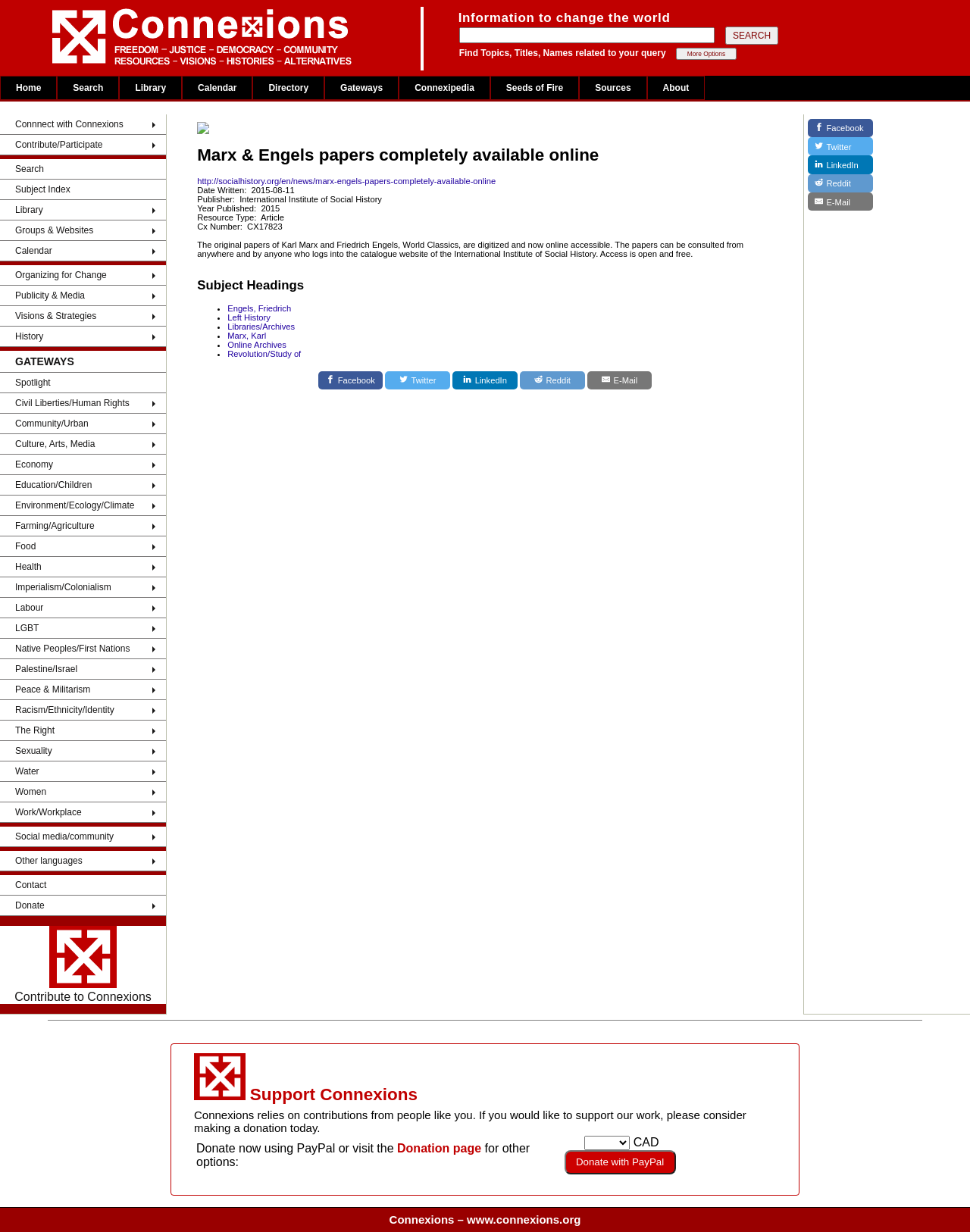Indicate the bounding box coordinates of the clickable region to achieve the following instruction: "Click on the 'More Options' button."

[0.697, 0.039, 0.759, 0.048]